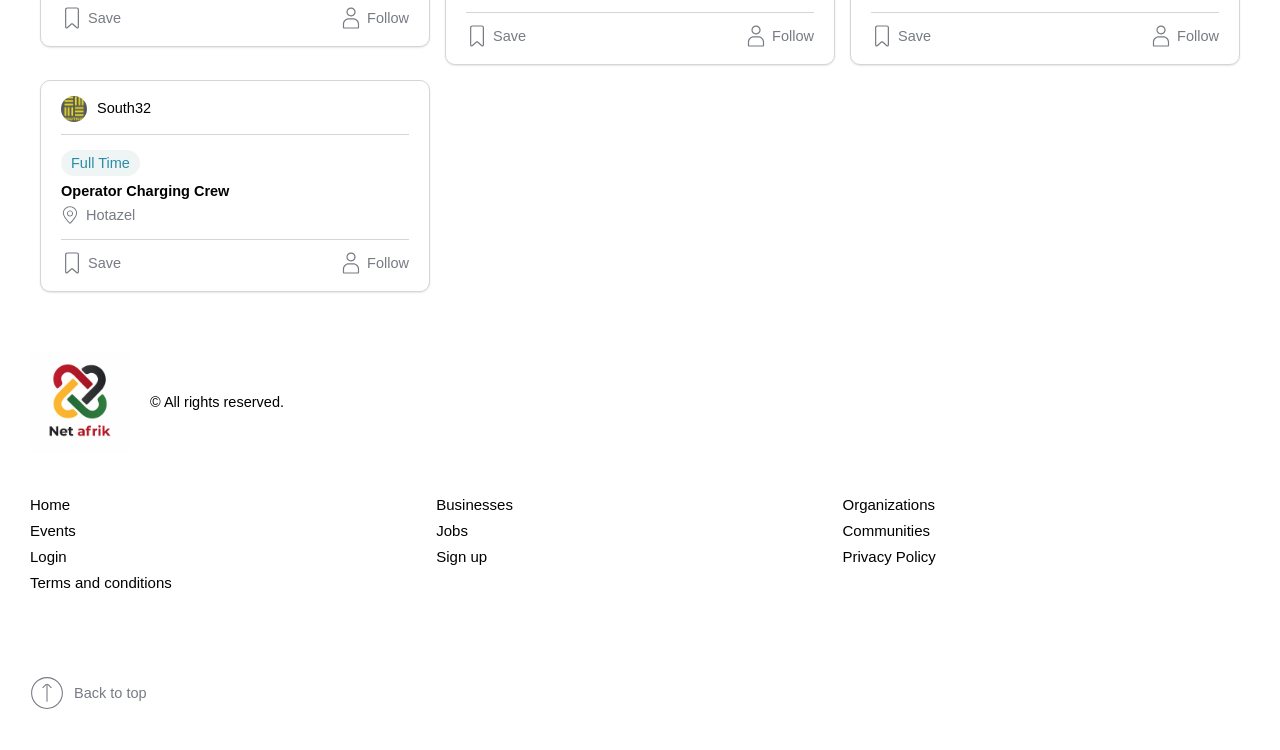Give the bounding box coordinates for this UI element: "Privacy Policy". The coordinates should be four float numbers between 0 and 1, arranged as [left, top, right, bottom].

[0.658, 0.726, 0.976, 0.76]